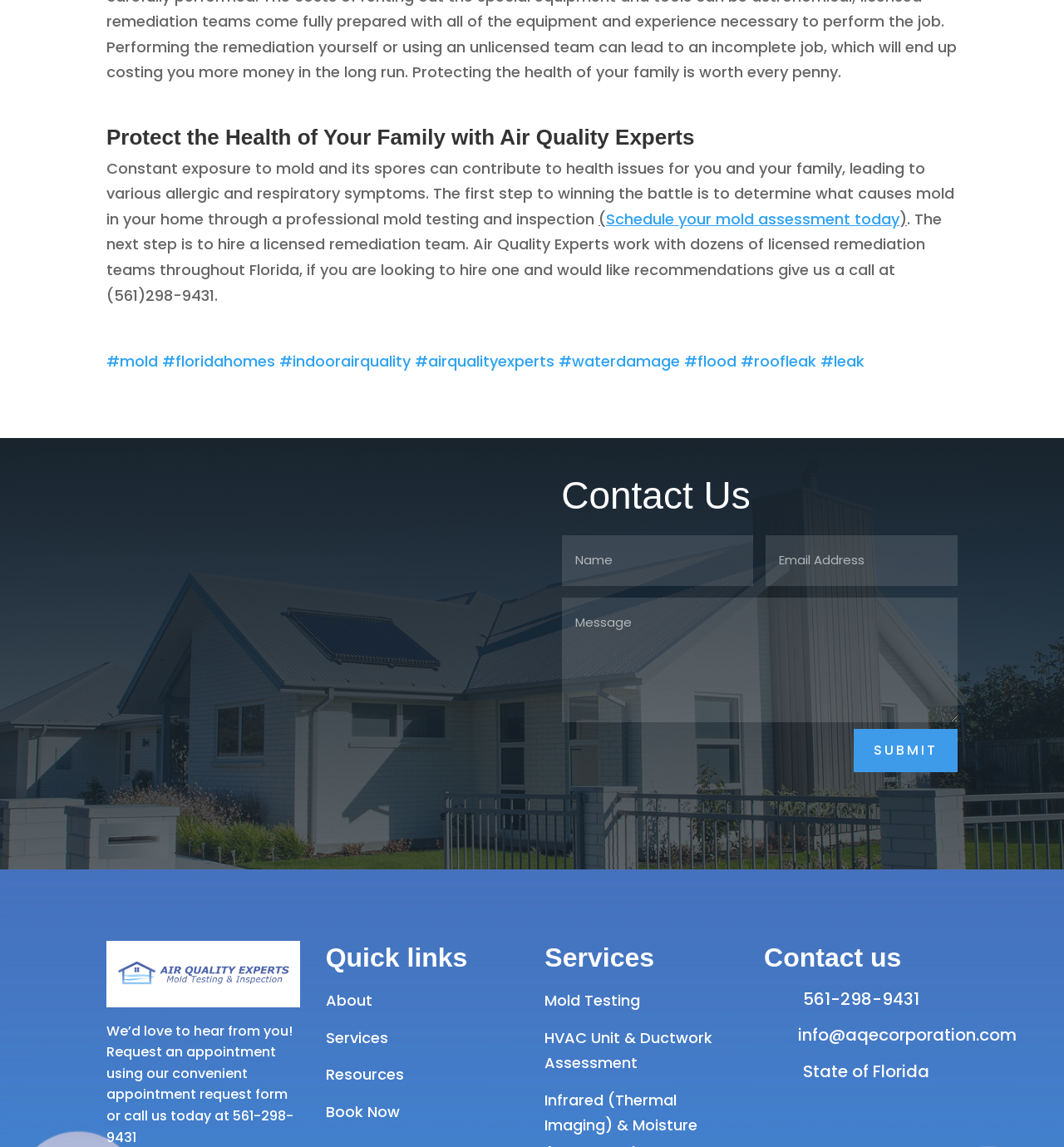Determine the bounding box coordinates of the section I need to click to execute the following instruction: "Request an appointment". Provide the coordinates as four float numbers between 0 and 1, i.e., [left, top, right, bottom].

[0.528, 0.467, 0.708, 0.511]